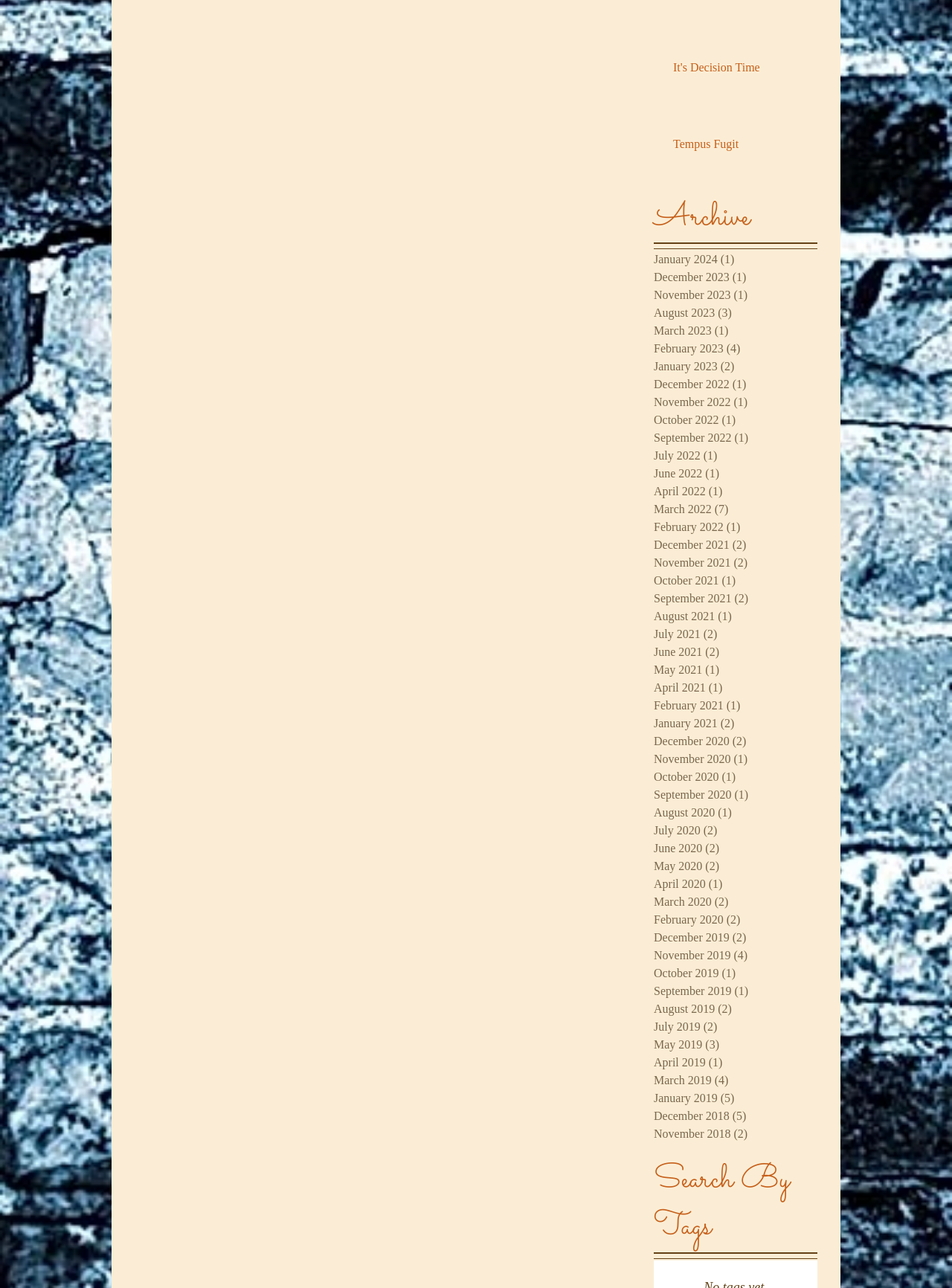Kindly provide the bounding box coordinates of the section you need to click on to fulfill the given instruction: "click on 'It's Decision Time'".

[0.707, 0.046, 0.849, 0.063]